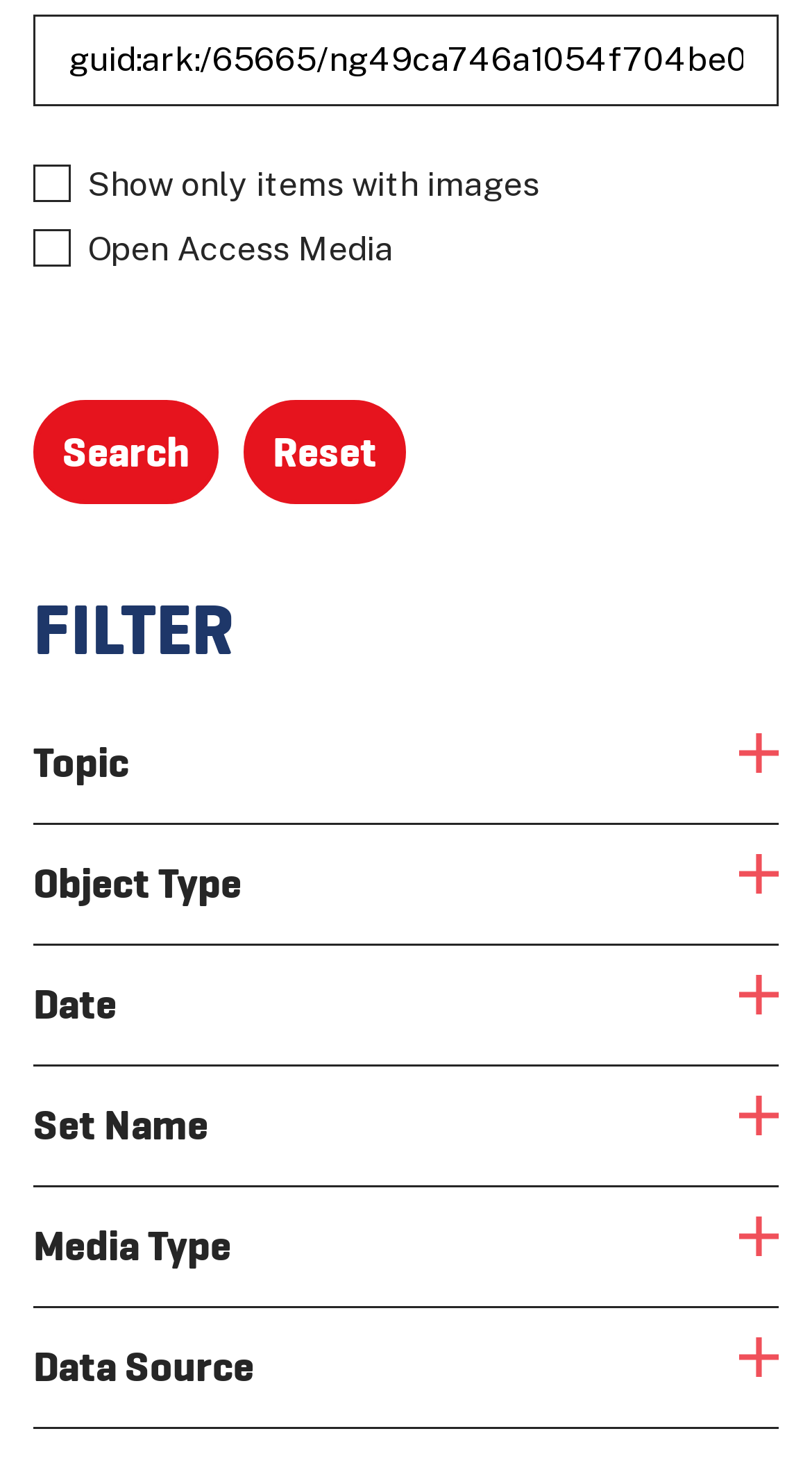Locate the UI element described as follows: "Boat Rescue Challenge". Return the bounding box coordinates as four float numbers between 0 and 1 in the order [left, top, right, bottom].

None